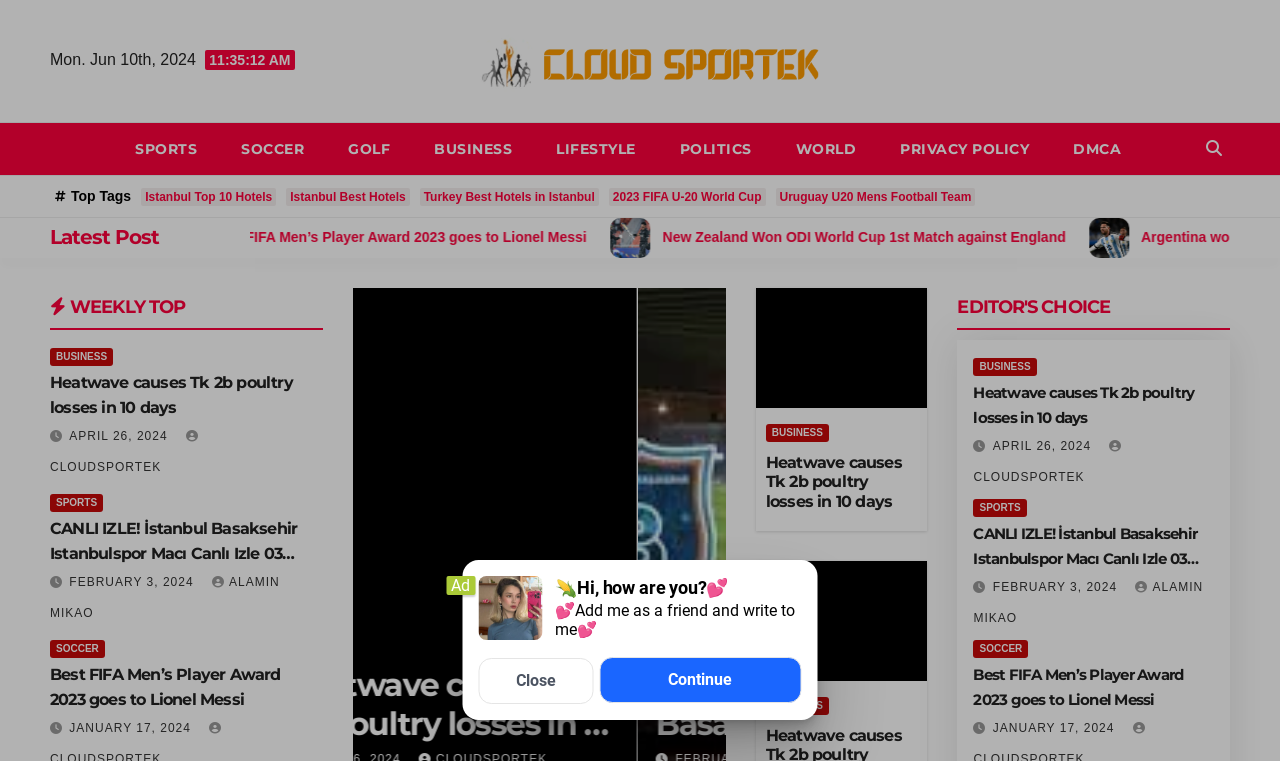Please locate the bounding box coordinates of the element's region that needs to be clicked to follow the instruction: "Click on the SPORTS link". The bounding box coordinates should be provided as four float numbers between 0 and 1, i.e., [left, top, right, bottom].

[0.088, 0.162, 0.171, 0.23]